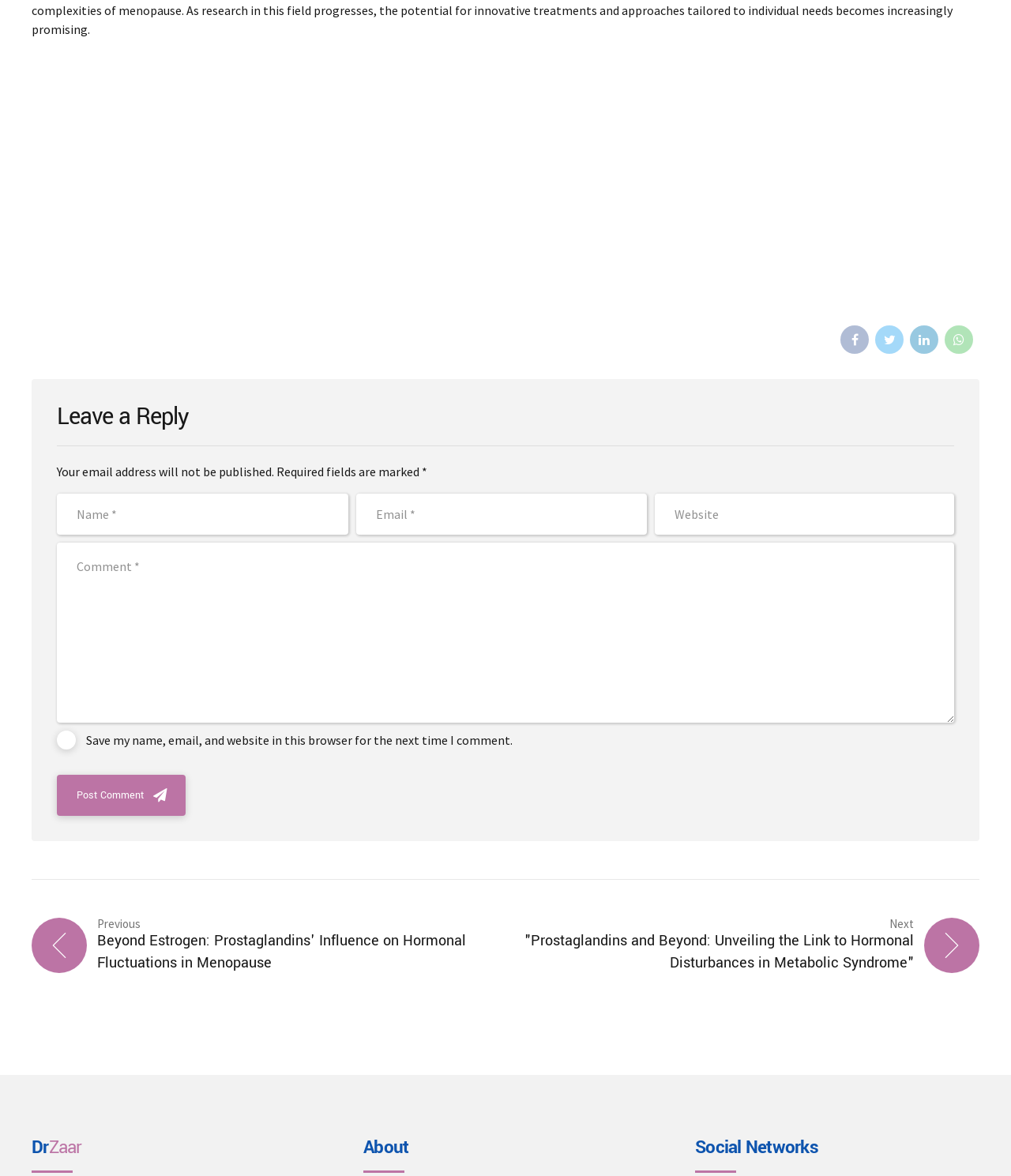From the image, can you give a detailed response to the question below:
How many textboxes are required?

There are four textboxes in total, but one of them is not required. The required textboxes can be identified by the 'required: True' attribute.